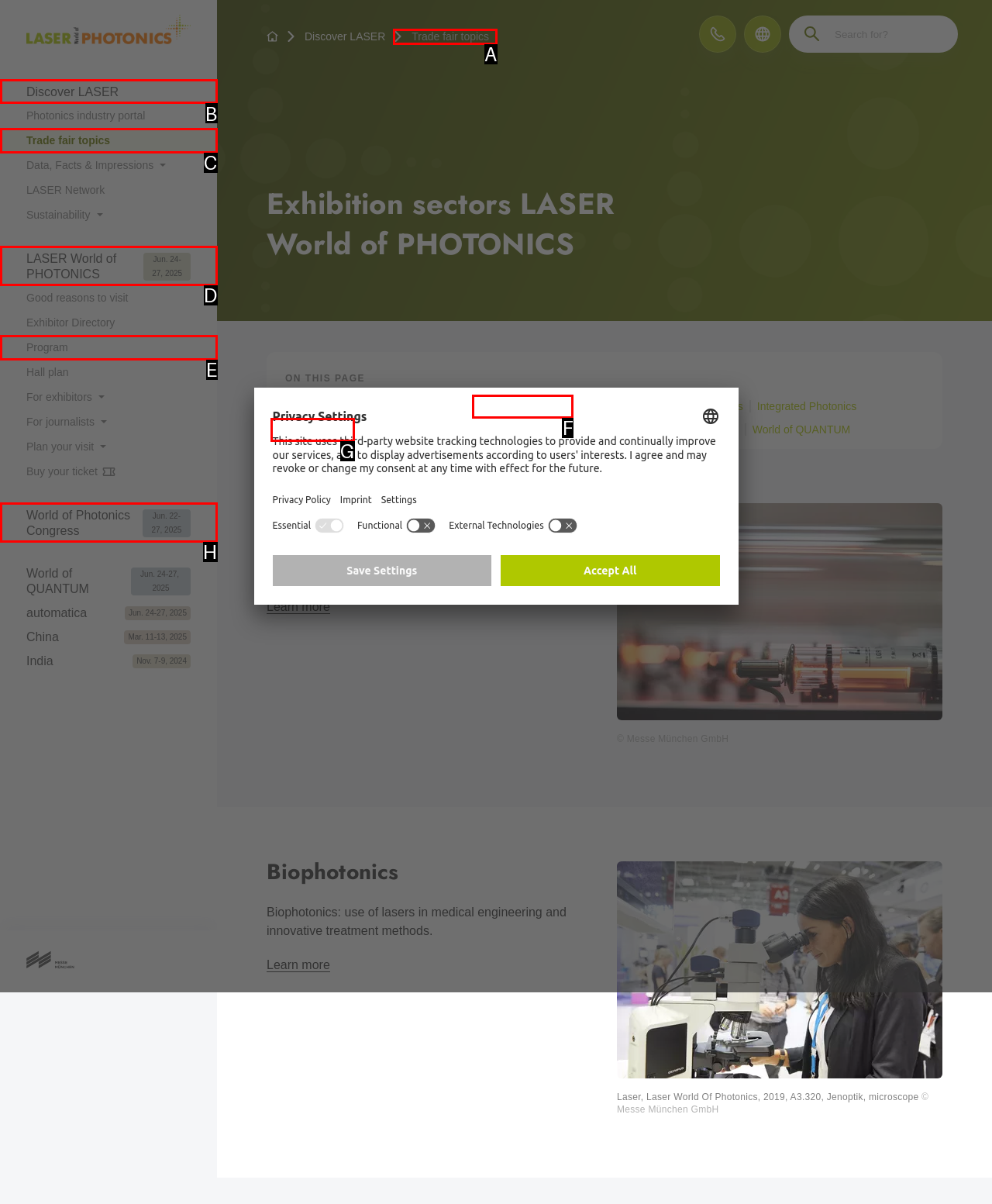Select the appropriate letter to fulfill the given instruction: Discover LASER
Provide the letter of the correct option directly.

B